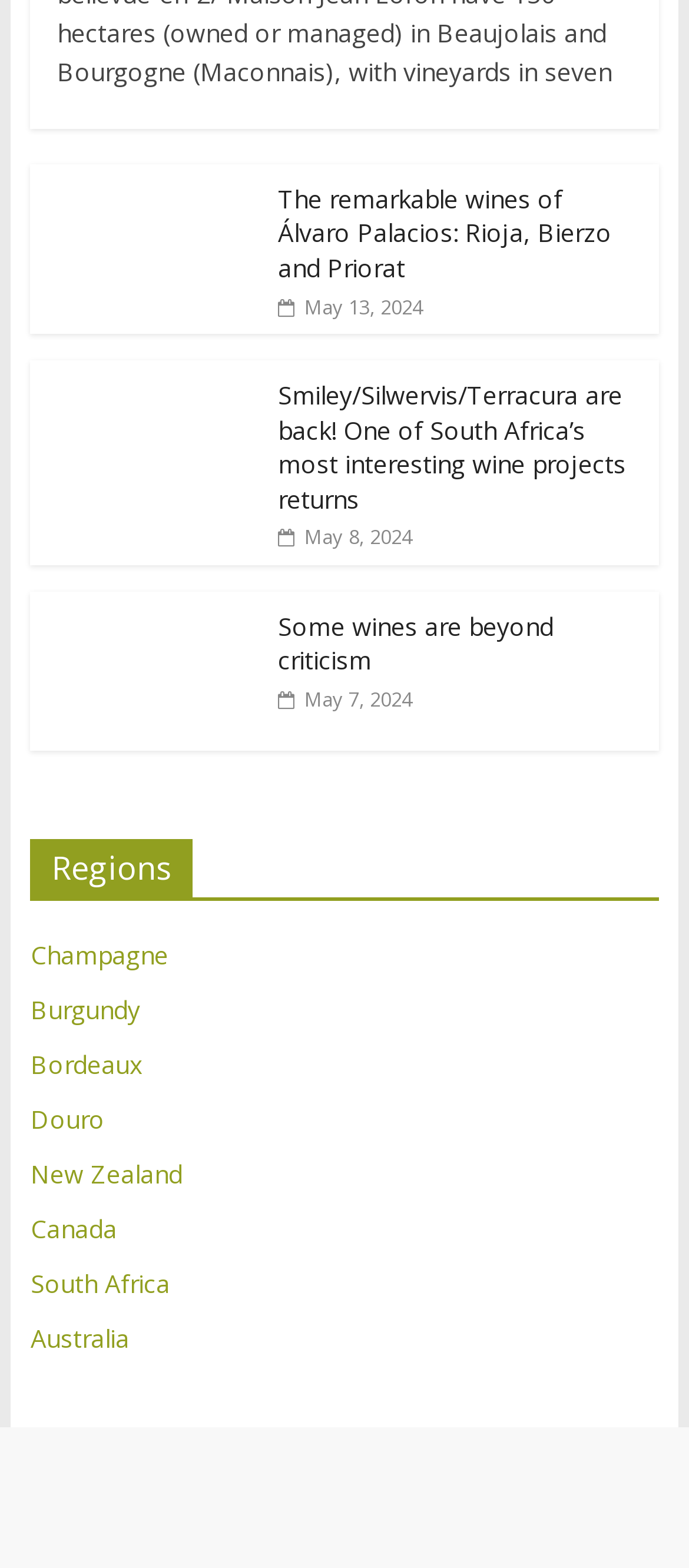Can you give a comprehensive explanation to the question given the content of the image?
What is the date of the latest article?

I looked at the dates associated with each article and found that the latest date is 'May 13, 2024', which is associated with the article 'The remarkable wines of Álvaro Palacios: Rioja, Bierzo and Priorat'.